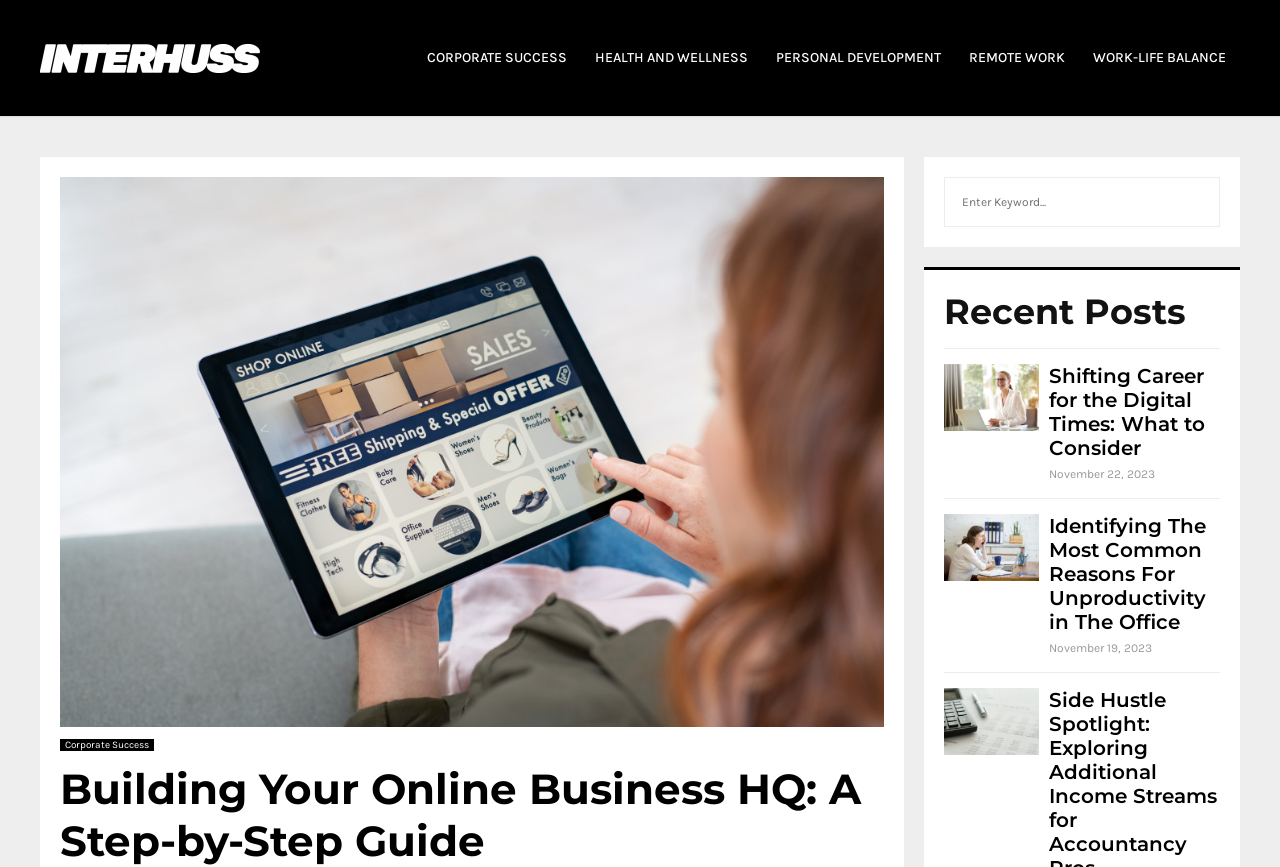Please find the main title text of this webpage.

Building Your Online Business HQ: A Step-by-Step Guide